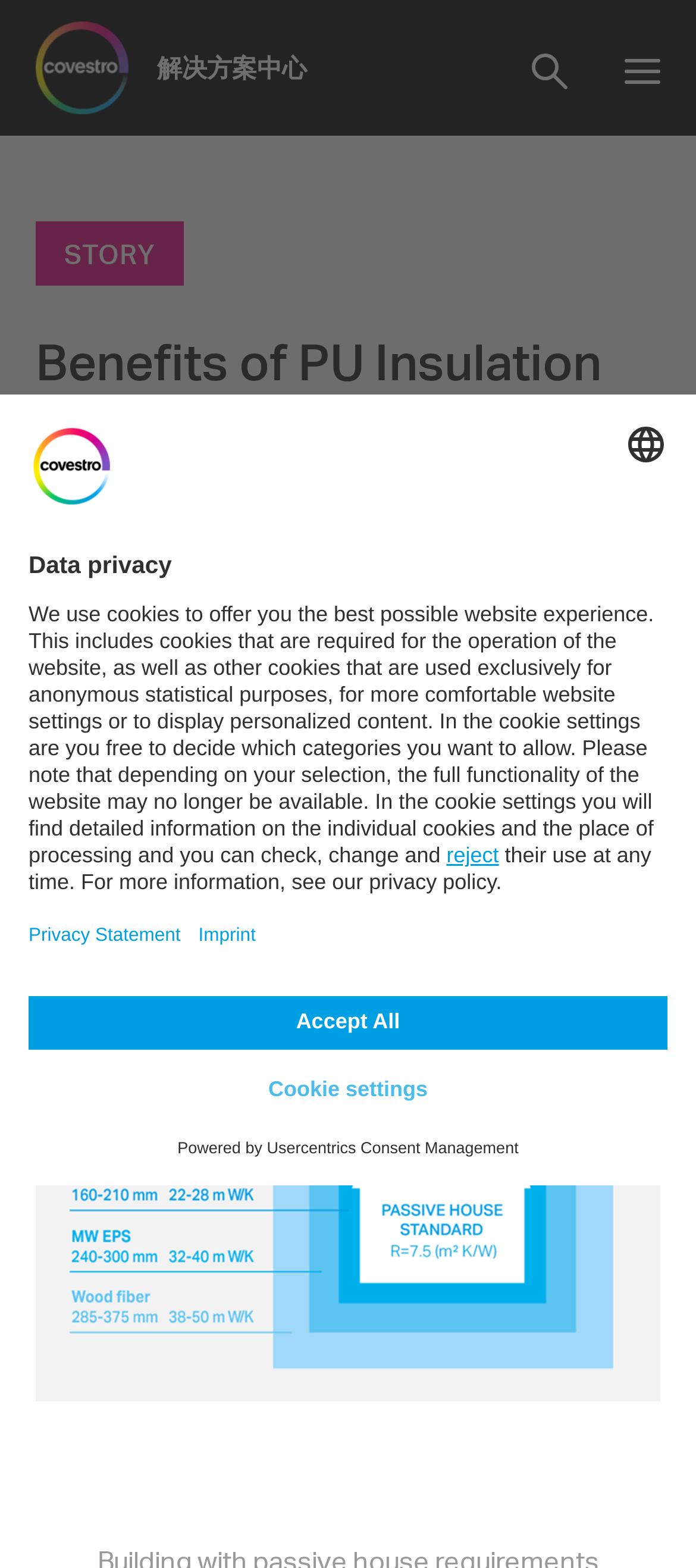Specify the bounding box coordinates of the area to click in order to execute this command: 'Search in the website'. The coordinates should consist of four float numbers ranging from 0 to 1, and should be formatted as [left, top, right, bottom].

[0.051, 0.043, 0.856, 0.071]